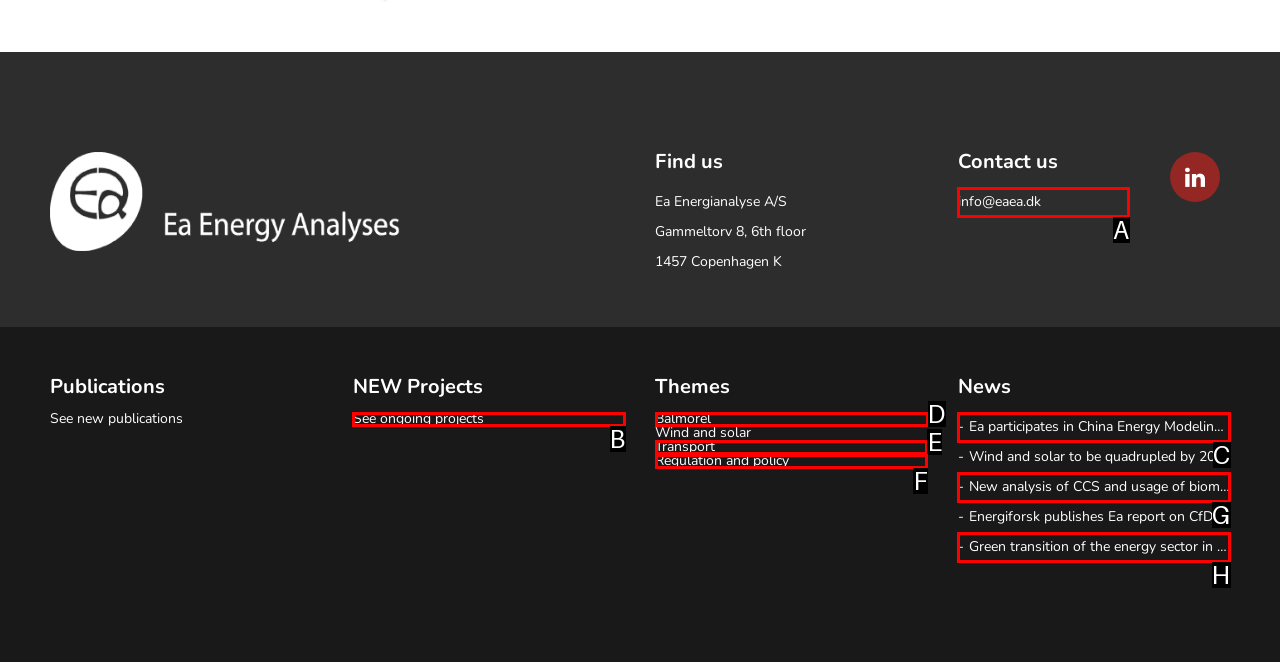Indicate the letter of the UI element that should be clicked to accomplish the task: Learn more about Balmorel theme. Answer with the letter only.

D